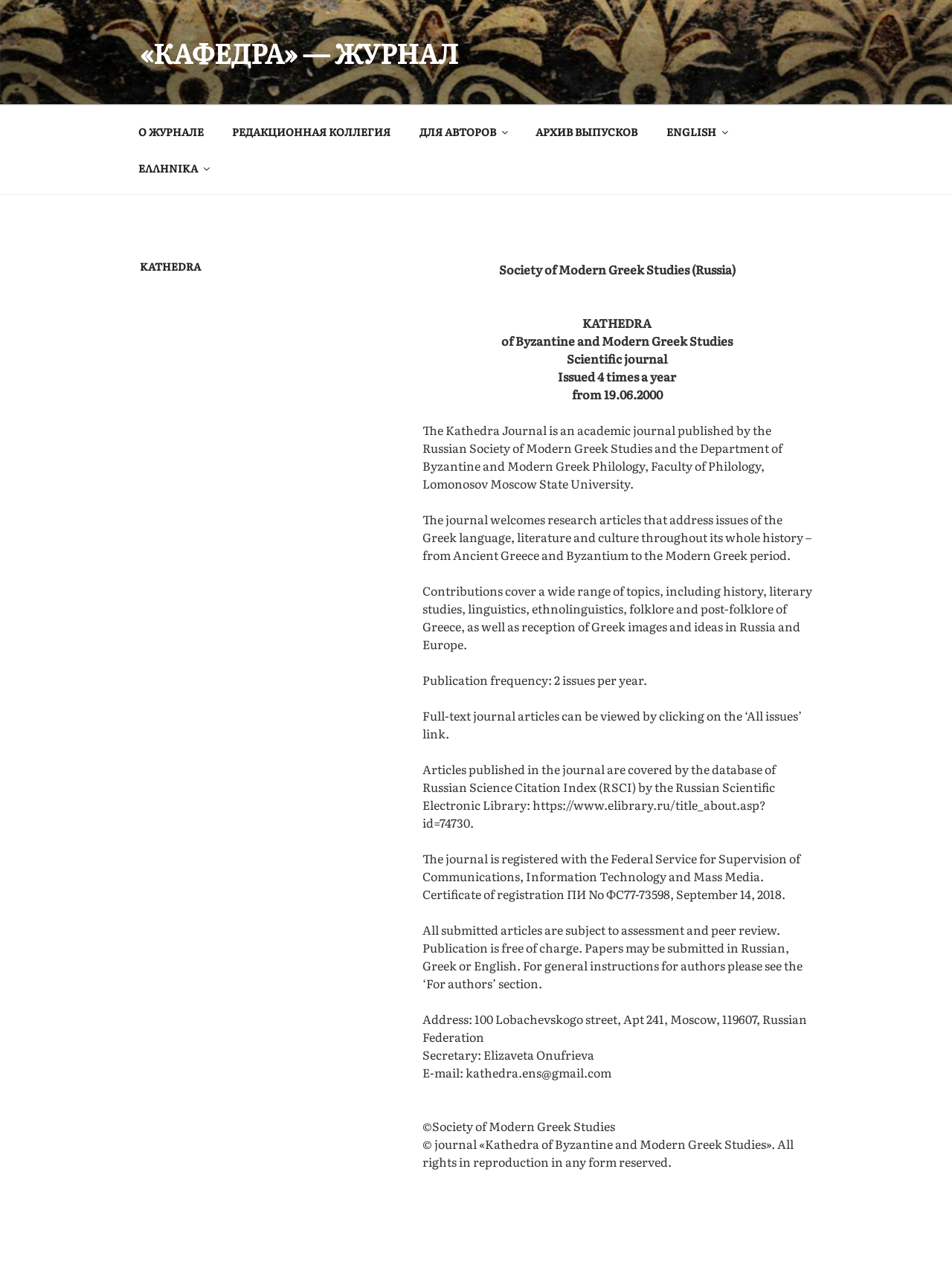Use the details in the image to answer the question thoroughly: 
What is the address of the journal?

The address of the journal can be found in the StaticText element that says 'Address: 100 Lobachevskogo street, Apt 241, Moscow, 119607, Russian Federation'. This information is present in the section that provides contact details of the journal.